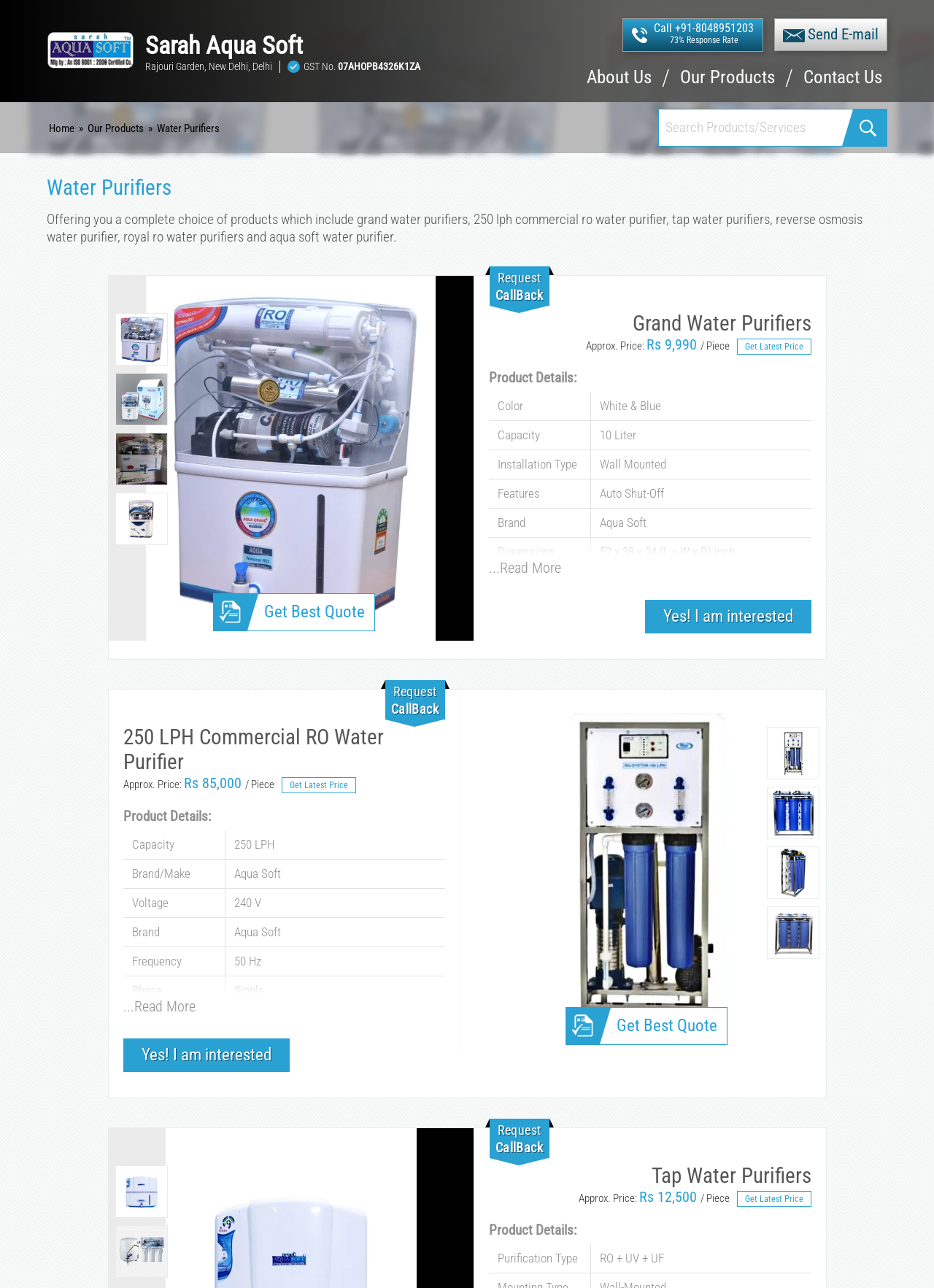Describe all significant elements and features of the webpage.

The webpage is about Sarah Aqua Soft, a manufacturer of water purifiers, based in New Delhi, Delhi. At the top, there is a logo of Sarah Aqua Soft, accompanied by a link to the company's website and a brief description of the company's location and GST number. 

Below this, there is a navigation menu with links to "Home", "Our Products", and "Contact Us". On the right side of the navigation menu, there is a search bar where users can search for products or services.

The main content of the webpage is divided into two sections. The left section displays a series of images of different water purifiers, including Grand Water Purifiers, 250 LPH Commercial RO Water Purifier, and others. 

The right section provides detailed information about the Grand Water Purifiers, including its features, specifications, and price. There is a table that lists the product details, such as color, capacity, installation type, features, brand, dimensions, weight, and voltage. 

Below this, there is a brief description of the product, highlighting its manufacturing process and the technology used to purify water. There are also calls-to-action buttons, such as "Request Callback" and "Get Best Quote", allowing users to inquire about the product or request a quote.

Further down, there is another section that displays more information about the 250 LPH Commercial RO Water Purifier, including its images and a call-to-action button to get a quote.